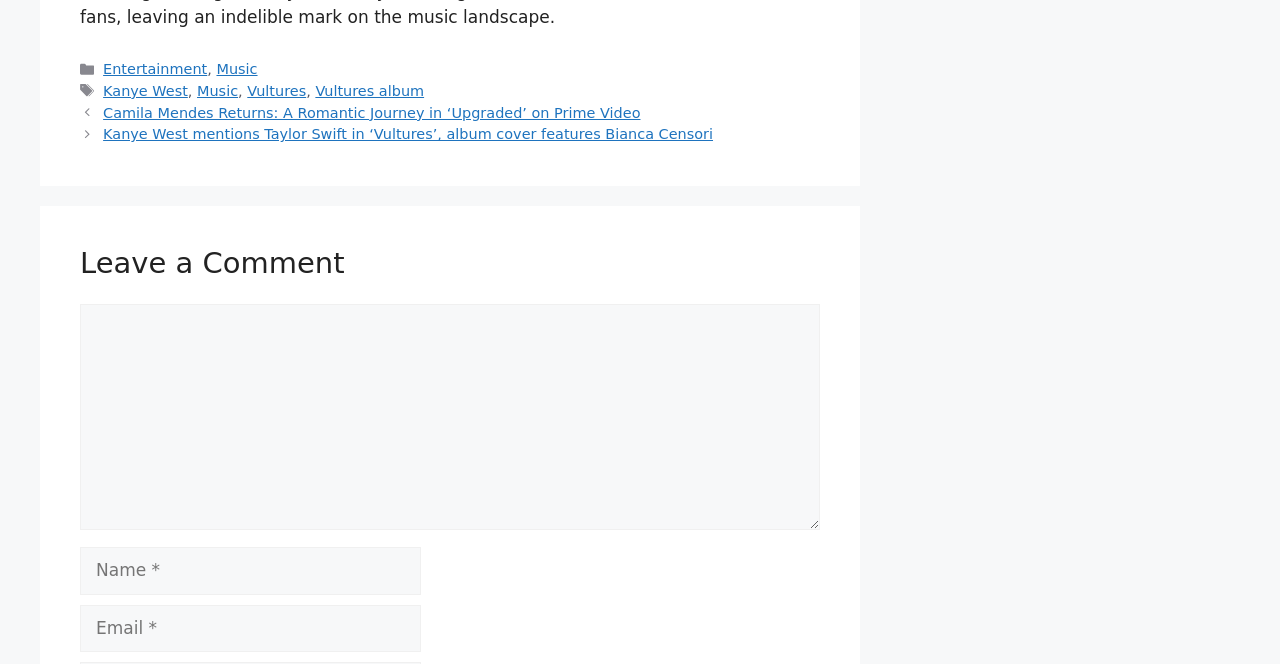Please determine the bounding box coordinates of the element's region to click in order to carry out the following instruction: "Click on the 'Kanye West mentions Taylor Swift in ‘Vultures’, album cover features Bianca Censori' link". The coordinates should be four float numbers between 0 and 1, i.e., [left, top, right, bottom].

[0.081, 0.19, 0.557, 0.214]